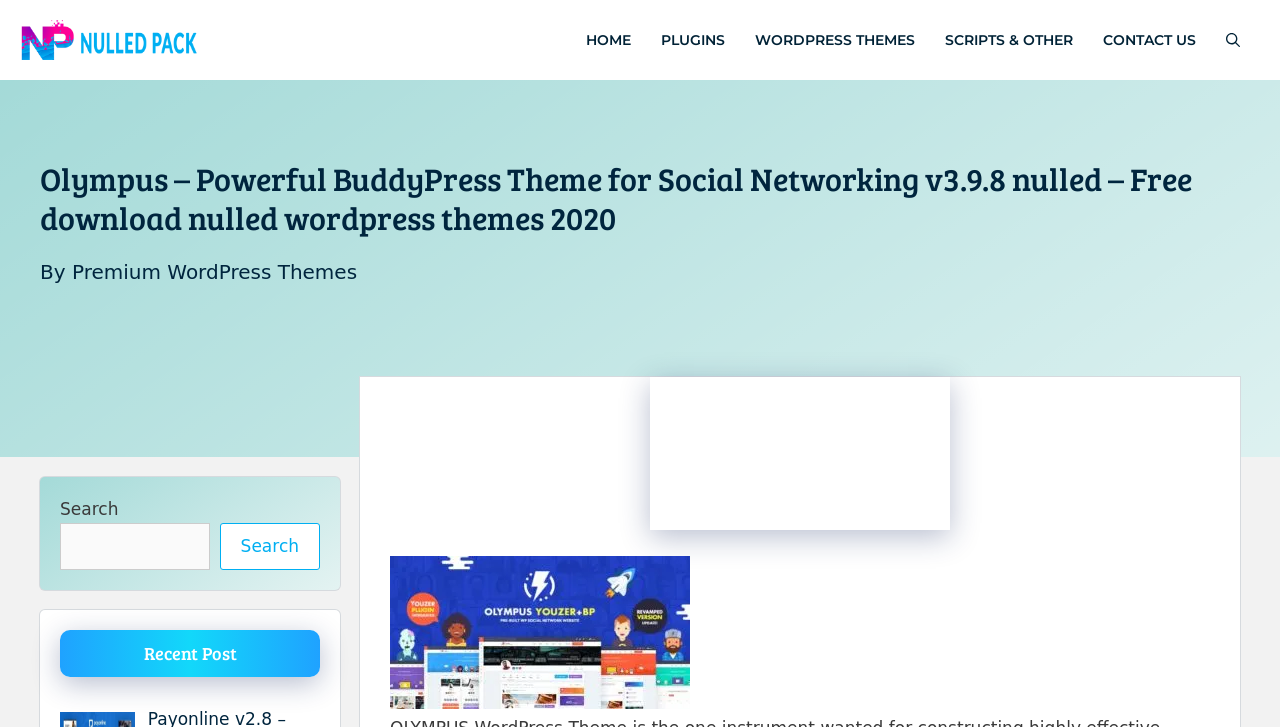Using the provided description: "Search", find the bounding box coordinates of the corresponding UI element. The output should be four float numbers between 0 and 1, in the format [left, top, right, bottom].

[0.172, 0.719, 0.25, 0.784]